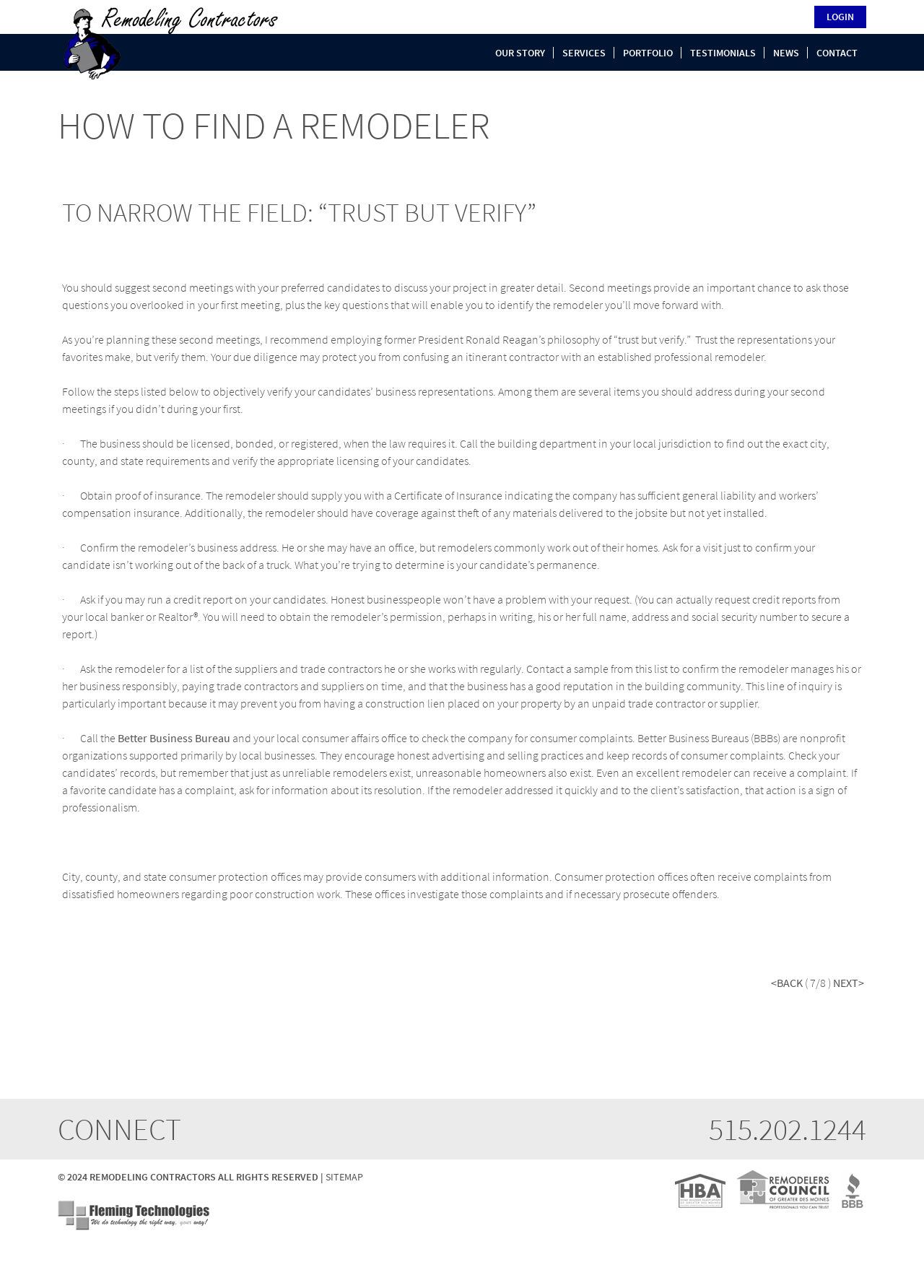Please identify the bounding box coordinates of the element's region that I should click in order to complete the following instruction: "Click on LOGIN". The bounding box coordinates consist of four float numbers between 0 and 1, i.e., [left, top, right, bottom].

[0.882, 0.004, 0.938, 0.022]